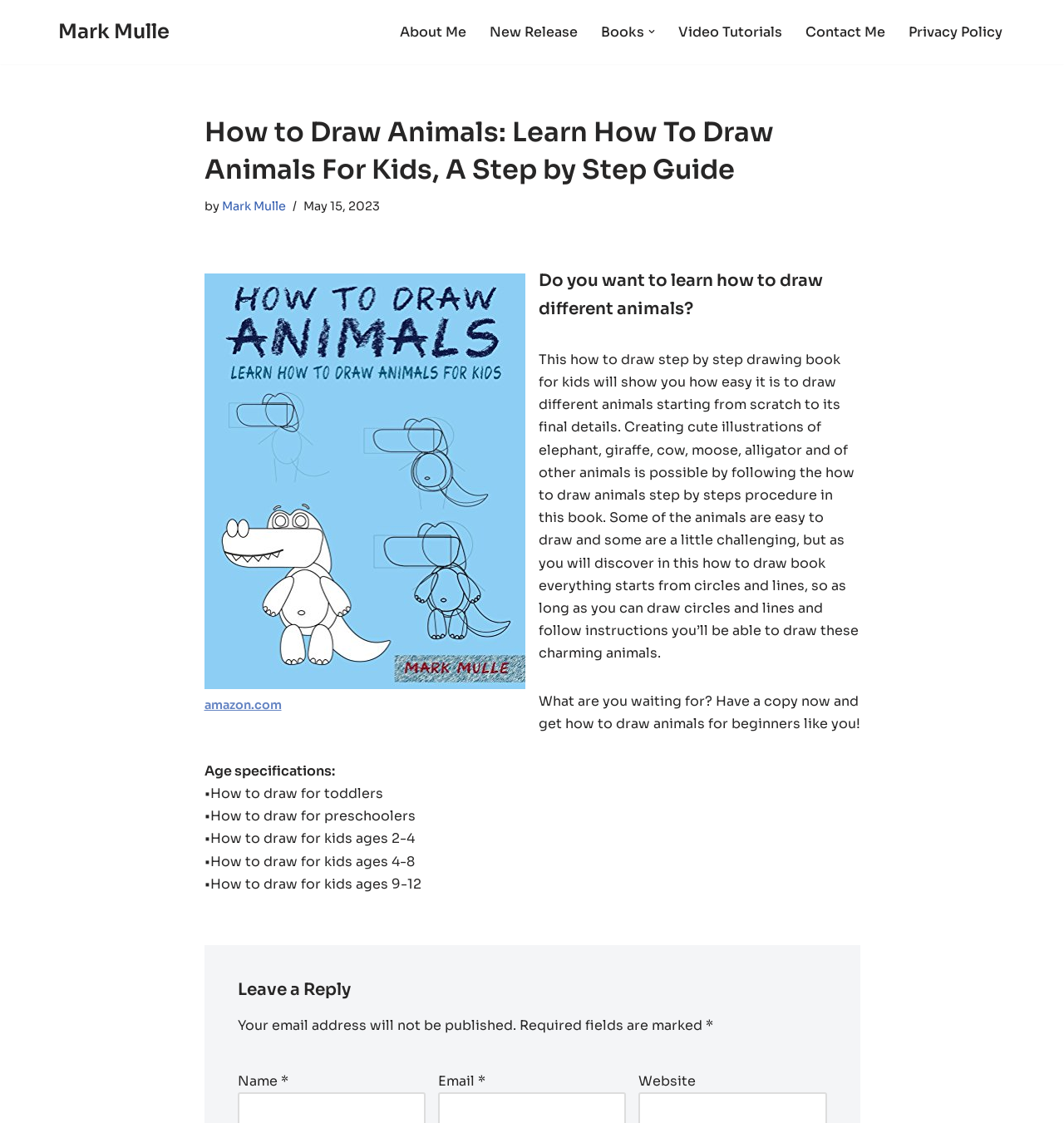Please pinpoint the bounding box coordinates for the region I should click to adhere to this instruction: "Click the 'Video Tutorials' link".

[0.638, 0.019, 0.735, 0.038]